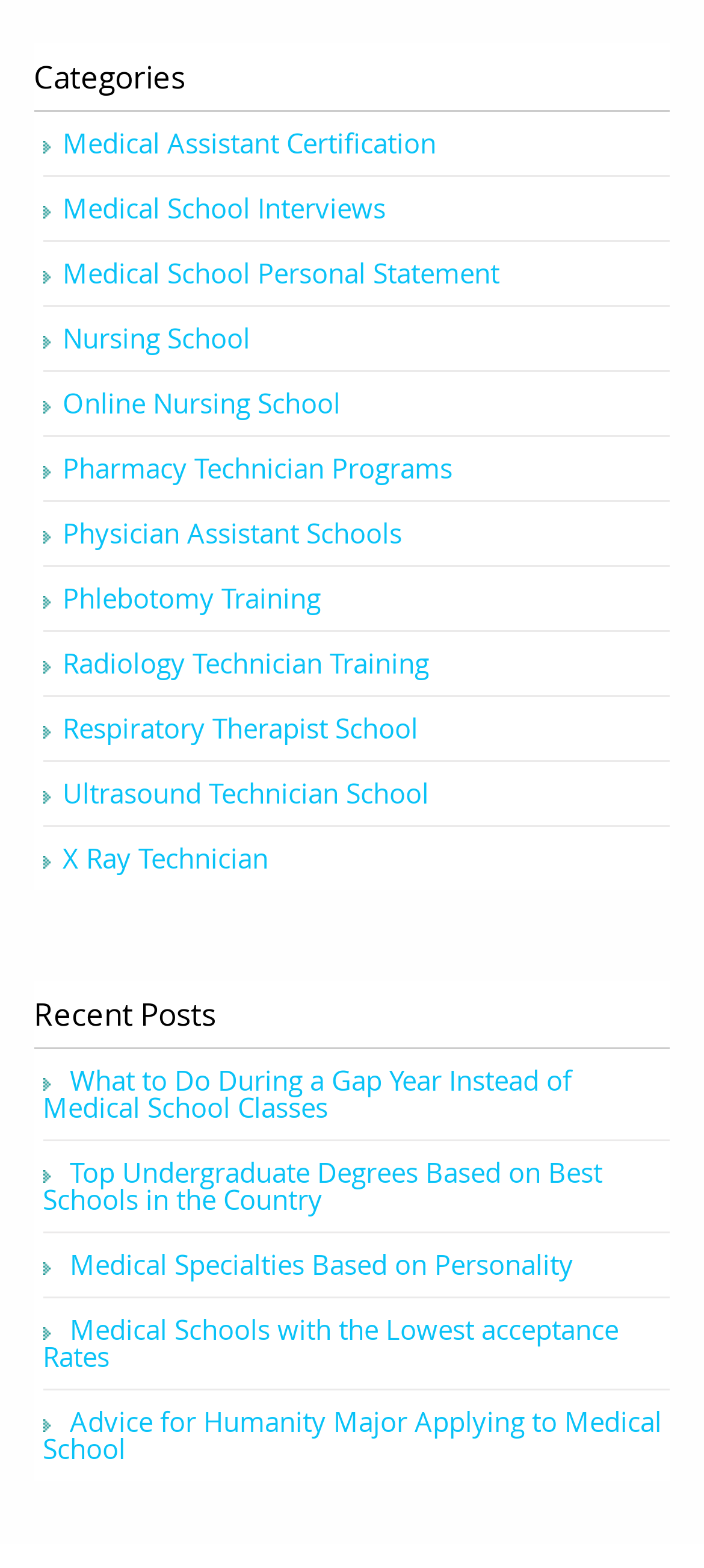Determine the bounding box coordinates for the area that needs to be clicked to fulfill this task: "Click on Medical Assistant Certification". The coordinates must be given as four float numbers between 0 and 1, i.e., [left, top, right, bottom].

[0.089, 0.08, 0.619, 0.103]